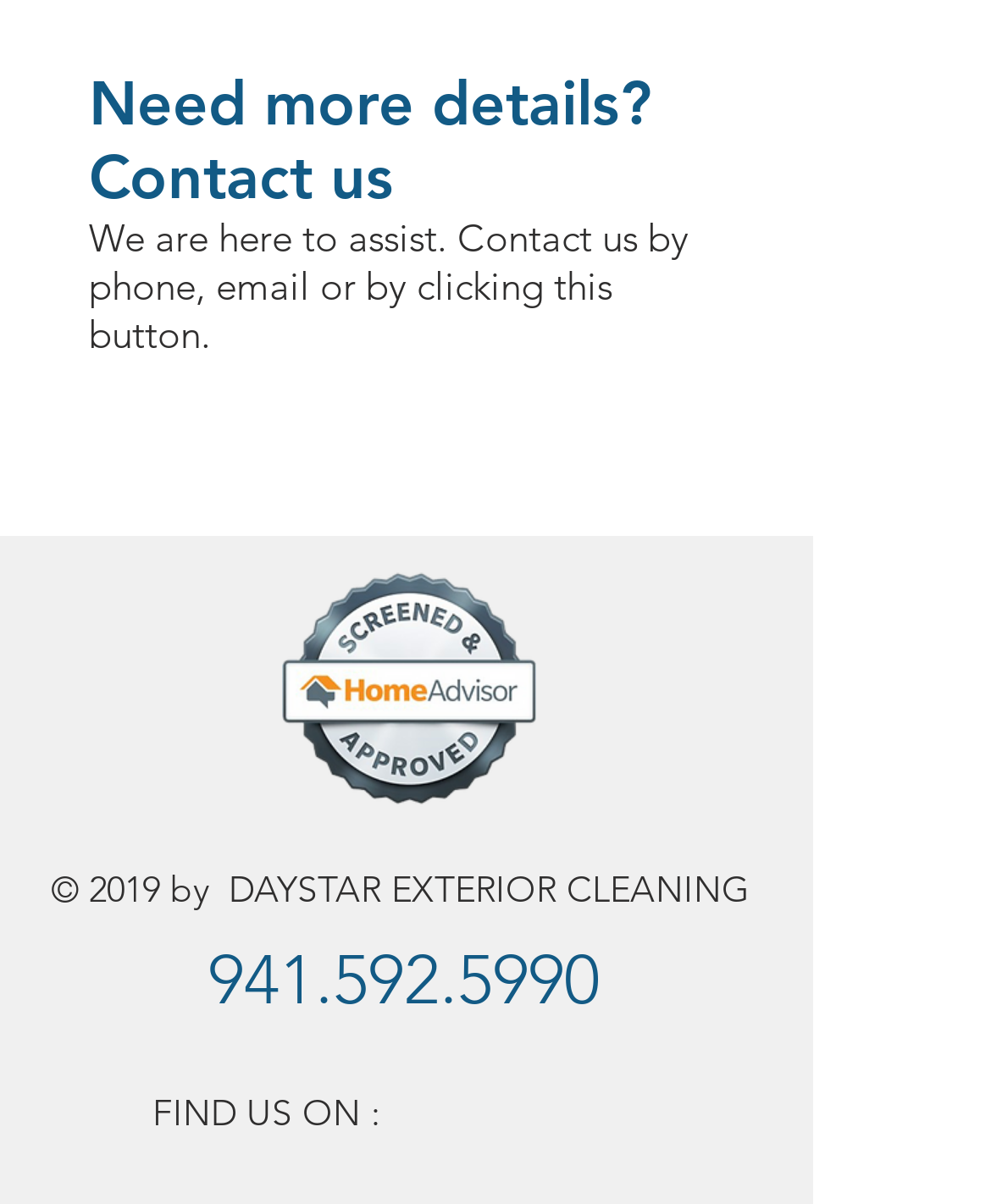Answer the following query concisely with a single word or phrase:
How can you contact the company?

By phone, email, or clicking a button